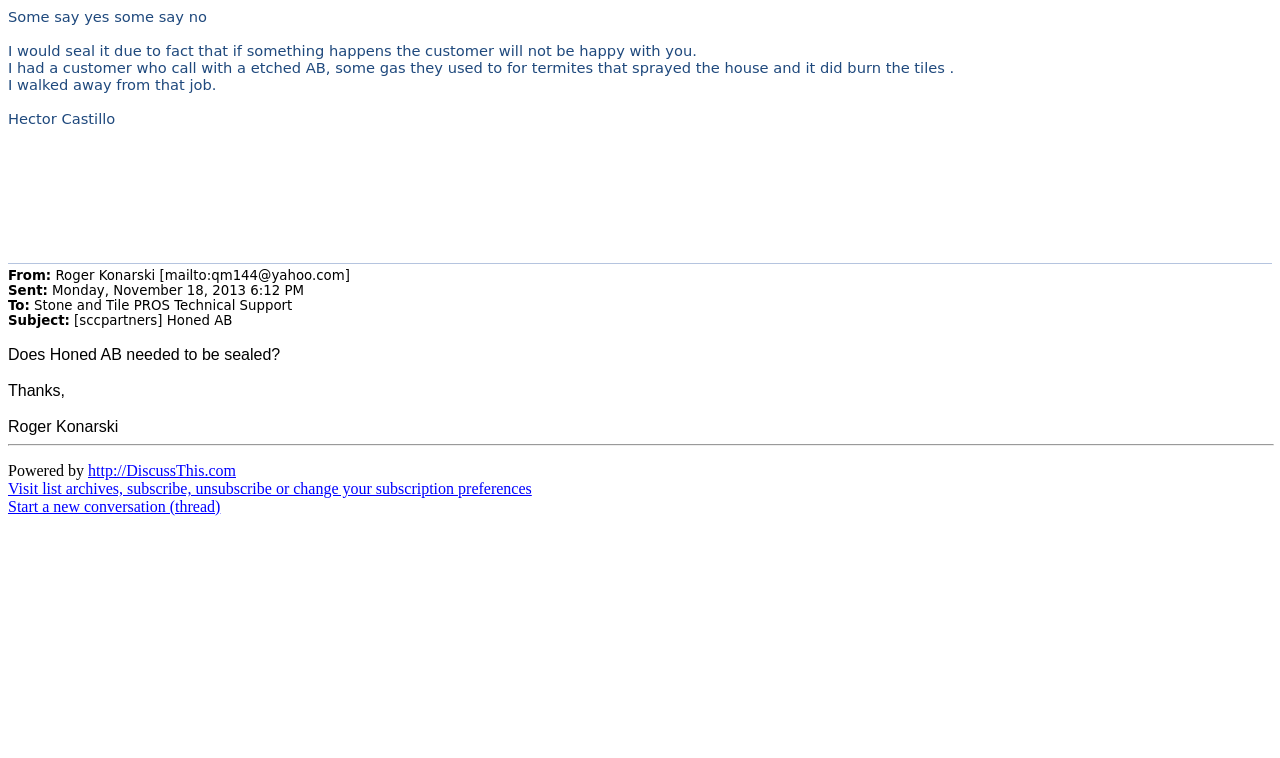Provide a thorough and detailed response to the question by examining the image: 
What is the purpose of the email?

The purpose of the email is to ask whether Honed AB needs to be sealed, as indicated by the question 'Does Honed AB needed to be sealed?' in the email body.